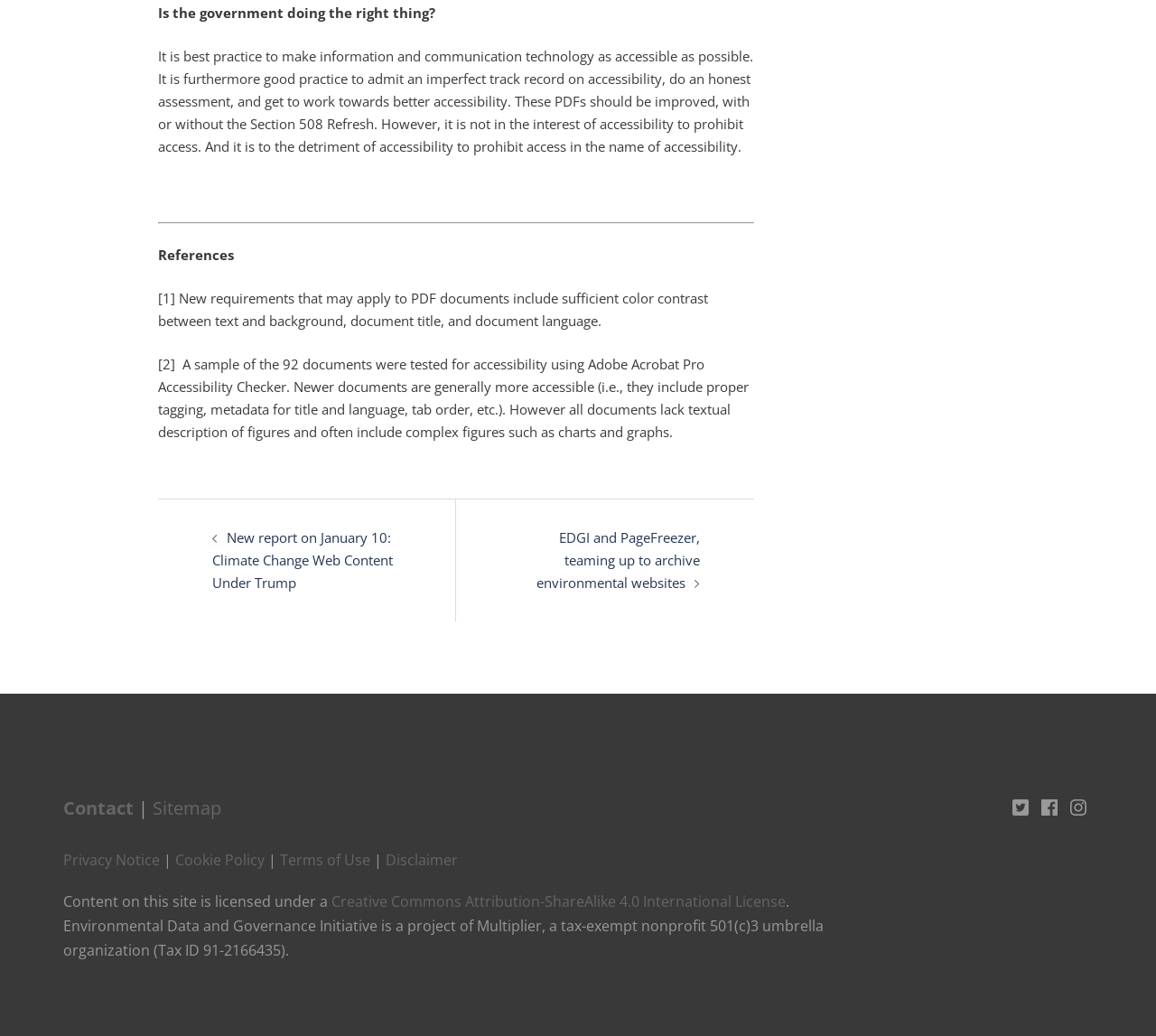Provide the bounding box coordinates of the area you need to click to execute the following instruction: "Click the 'New report on January 10: Climate Change Web Content Under Trump' link".

[0.184, 0.51, 0.34, 0.571]